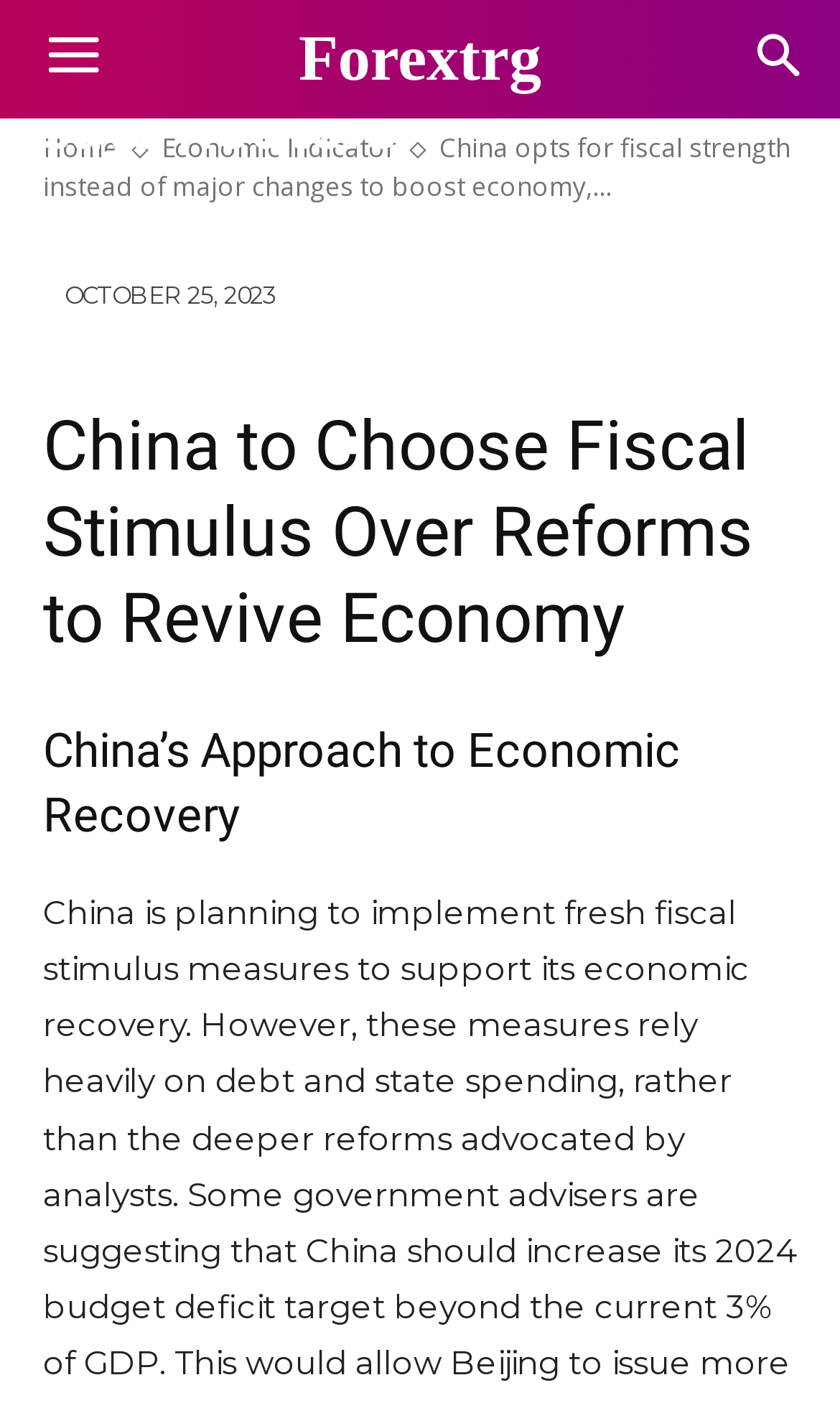Create a full and detailed caption for the entire webpage.

The webpage appears to be a news article or blog post discussing China's economic strategy. At the top, there is a horizontal navigation bar with three links: "Forextrg" on the right, and "Home" and "Economic Indicator" on the left. Below the navigation bar, there is a brief summary of the article, which is also the title of the webpage: "China opts for fiscal strength instead of major changes to boost economy, says Reuters."

Underneath the title, there is a timestamp indicating that the article was published on October 25, 2023. The main content of the article is divided into two sections, each with its own heading. The first section is titled "China to Choose Fiscal Stimulus Over Reforms to Revive Economy," and the second section is titled "China’s Approach to Economic Recovery." The article's content is not explicitly stated, but it appears to discuss China's approach to economic recovery and the decision to opt for fiscal stimulus over reforms.